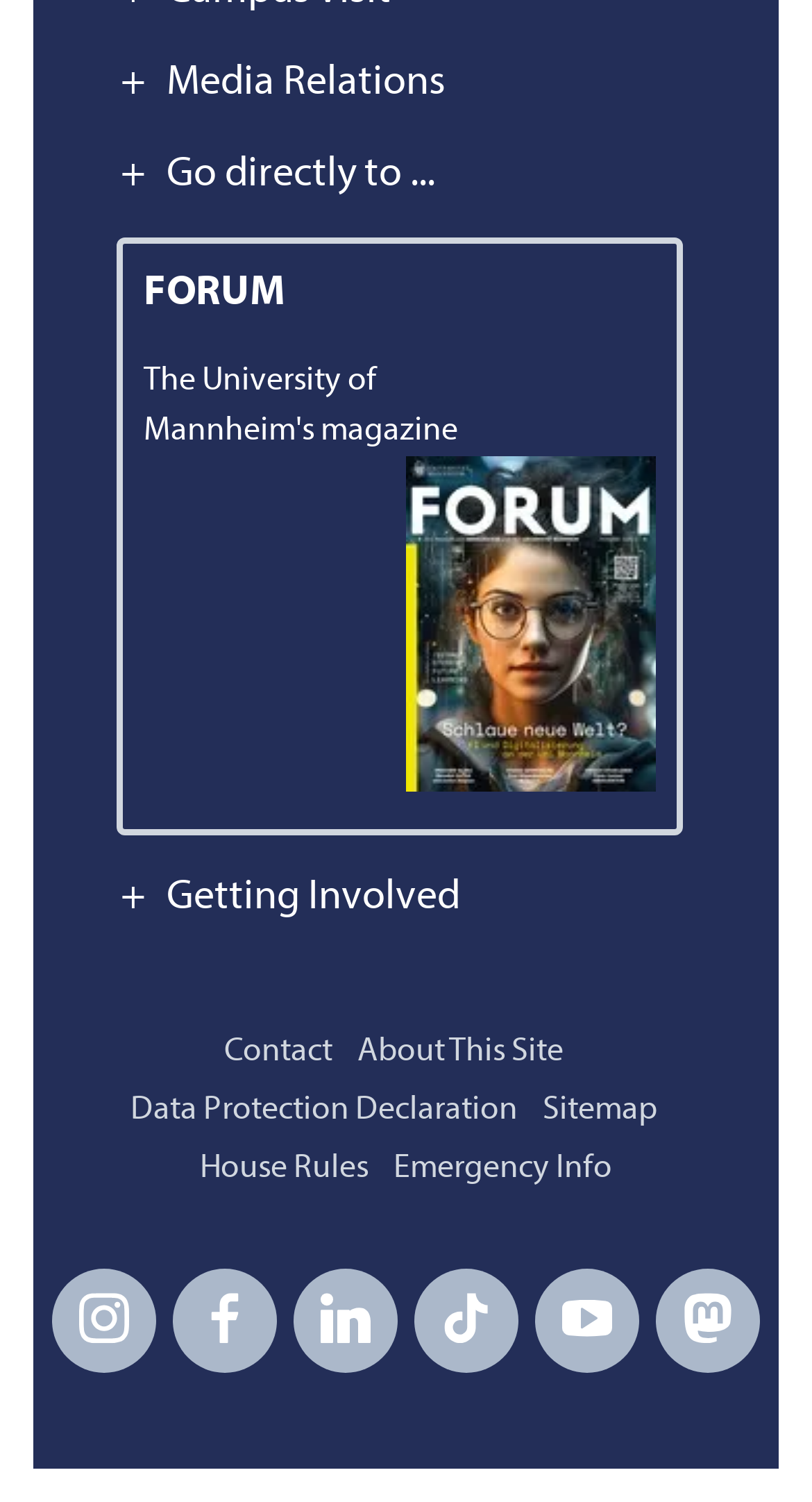Using the information in the image, could you please answer the following question in detail:
How many social media platforms are linked on the webpage?

The answer can be found by counting the number of link elements with images that represent social media platforms, which are Instagram, Facebook, LinkedIn, Tiktok, YouTube, and Mastodon.